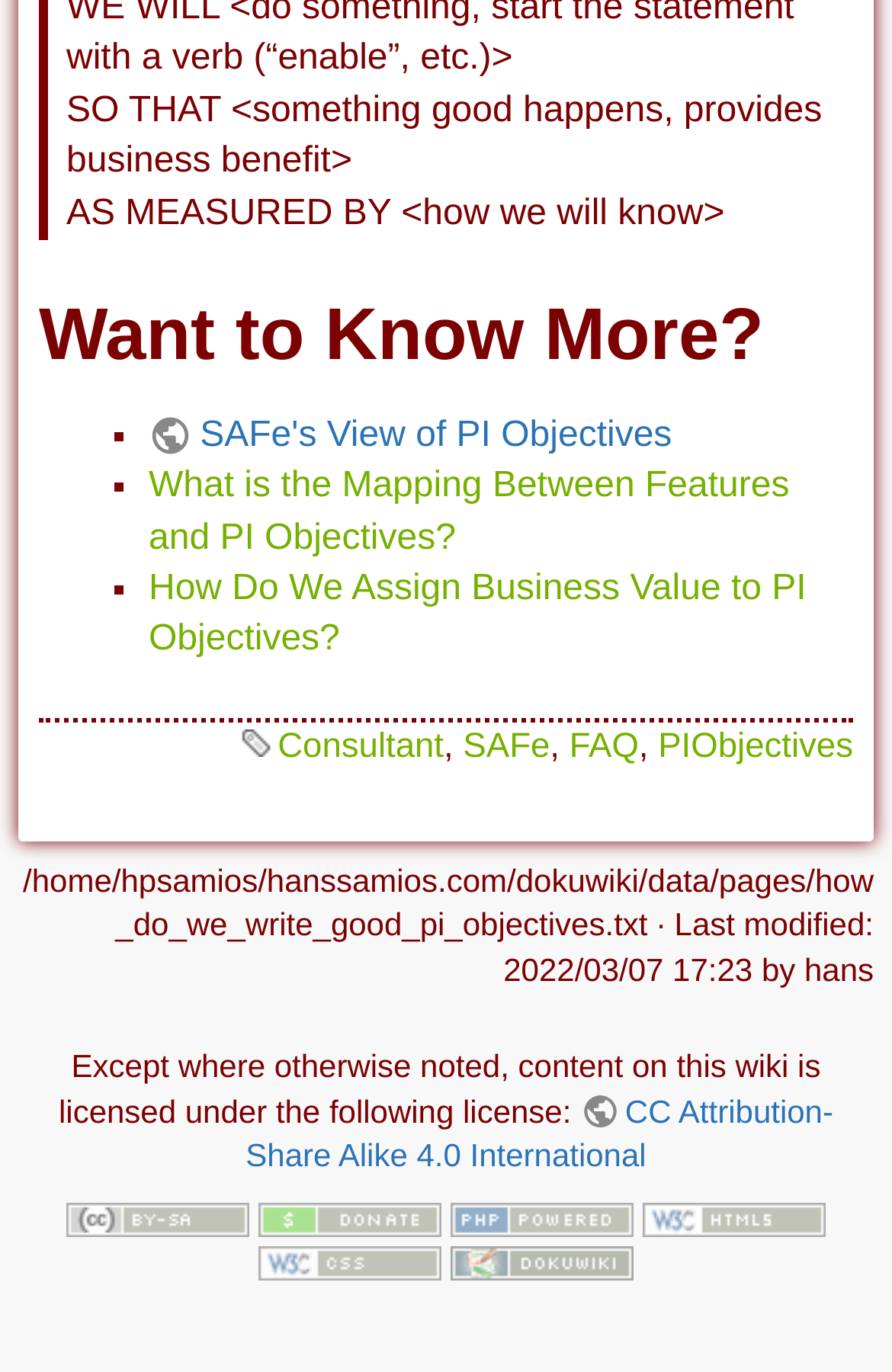Provide a one-word or short-phrase answer to the question:
What is the relationship between features and PI Objectives?

There is a mapping